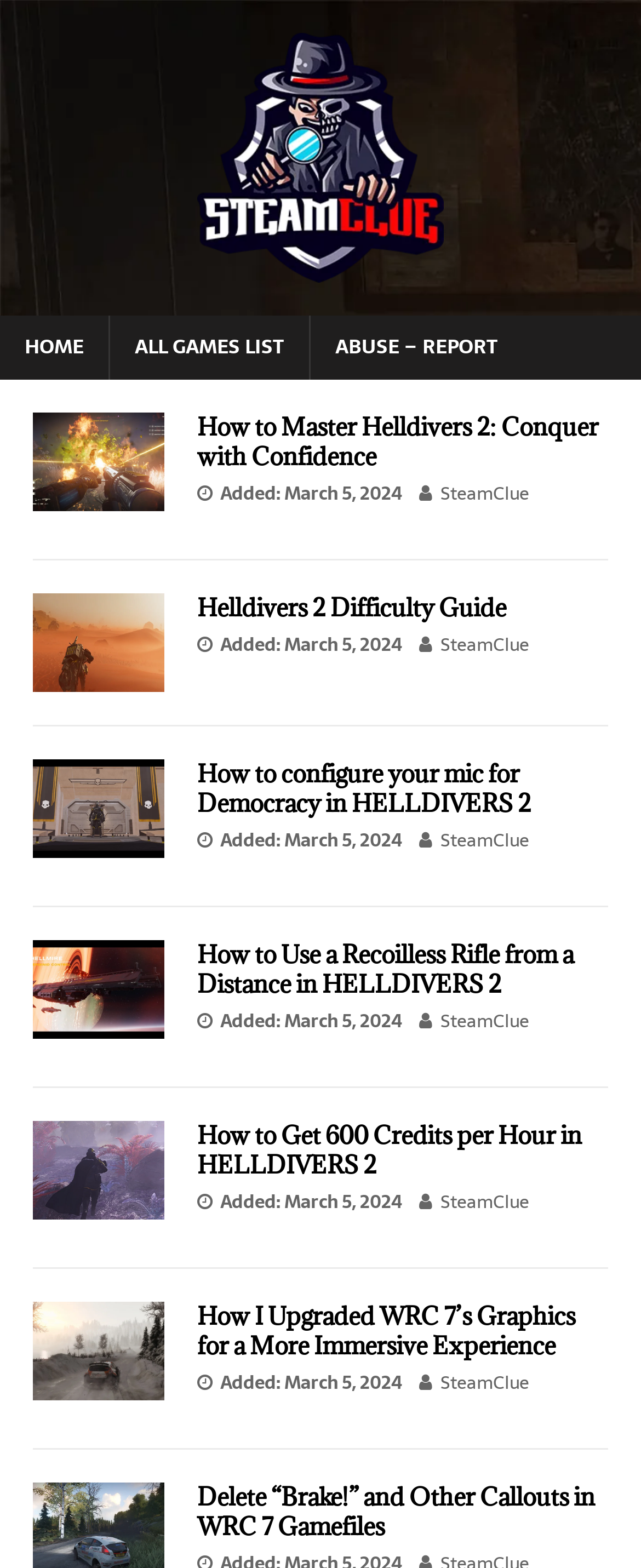Could you determine the bounding box coordinates of the clickable element to complete the instruction: "View the 'How to Master Helldivers 2: Conquer with Confidence' article"? Provide the coordinates as four float numbers between 0 and 1, i.e., [left, top, right, bottom].

[0.051, 0.263, 0.949, 0.357]